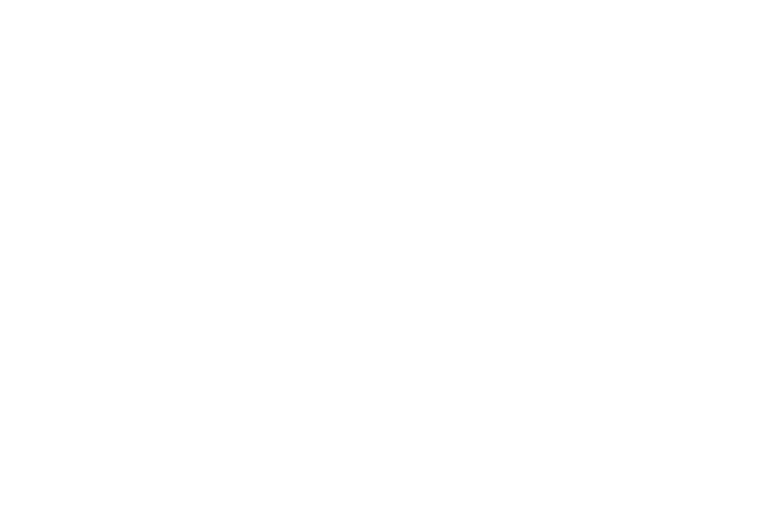Depict the image with a detailed narrative.

The image likely features a visually impactful moment from the launch event of the Duta Ginjal & Pra-Dialisis education program, which took place on March 26, 2022. This event was marked by the introduction of an E-learning platform called ChamLearn, developed by Chamrun Digital to support dialysis patients and their caregivers in Malaysia. The platform aims to provide comprehensive education and resources related to kidney health. Notably, the launch was officiated by the Minister of Health, YB Khairy Jamaluddin, who emphasized the importance of such initiatives in enhancing the quality of life for patients with chronic kidney disease (CKD). The image serves as a visual representation of the commitment to improving kidney health awareness and education across the nation.